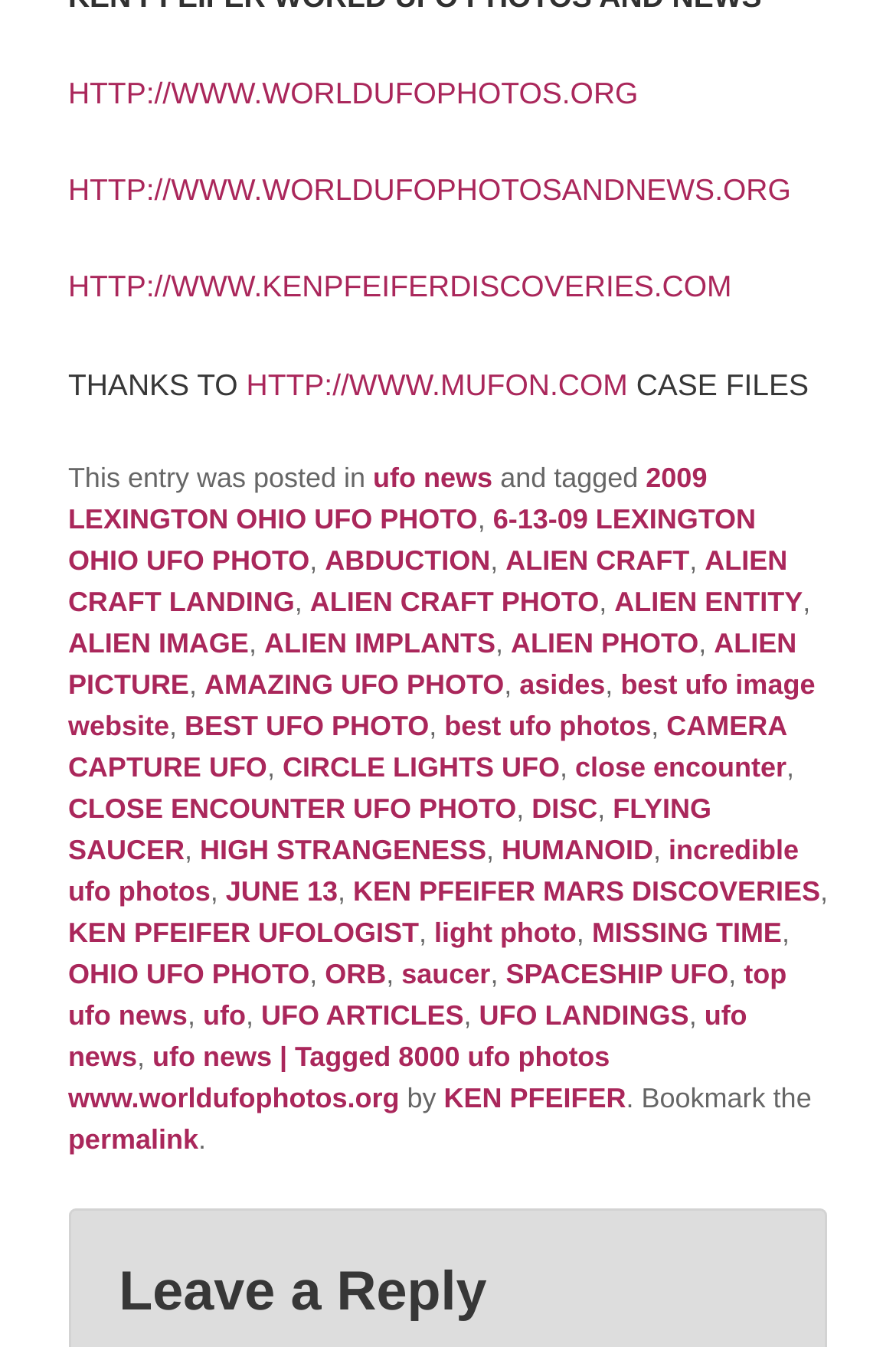Please identify the bounding box coordinates of the clickable area that will fulfill the following instruction: "explore alien craft landing". The coordinates should be in the format of four float numbers between 0 and 1, i.e., [left, top, right, bottom].

[0.076, 0.404, 0.879, 0.458]